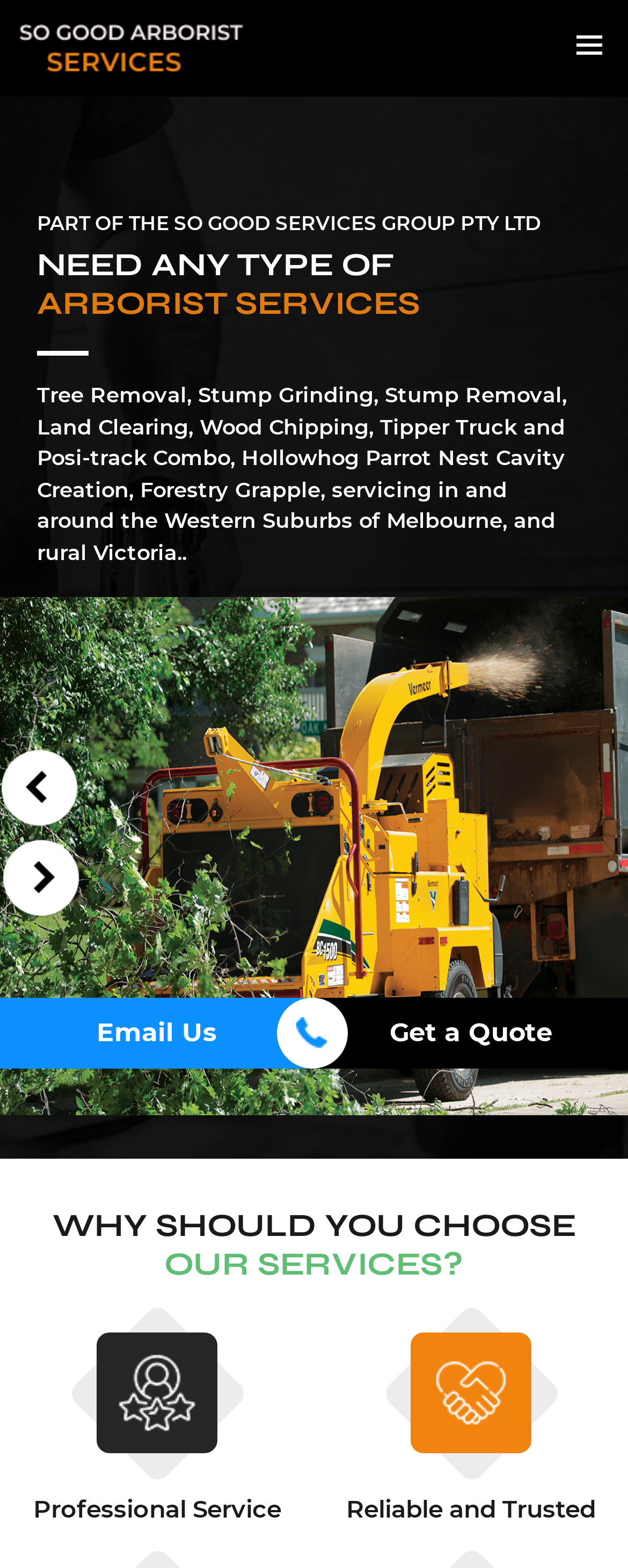By analyzing the image, answer the following question with a detailed response: What are the two highlighted benefits of choosing So Good Arborist?

The two highlighted benefits of choosing So Good Arborist are Professional Service and Reliable and Trusted, as mentioned in the text 'Professional Service' and 'Reliable and Trusted'.